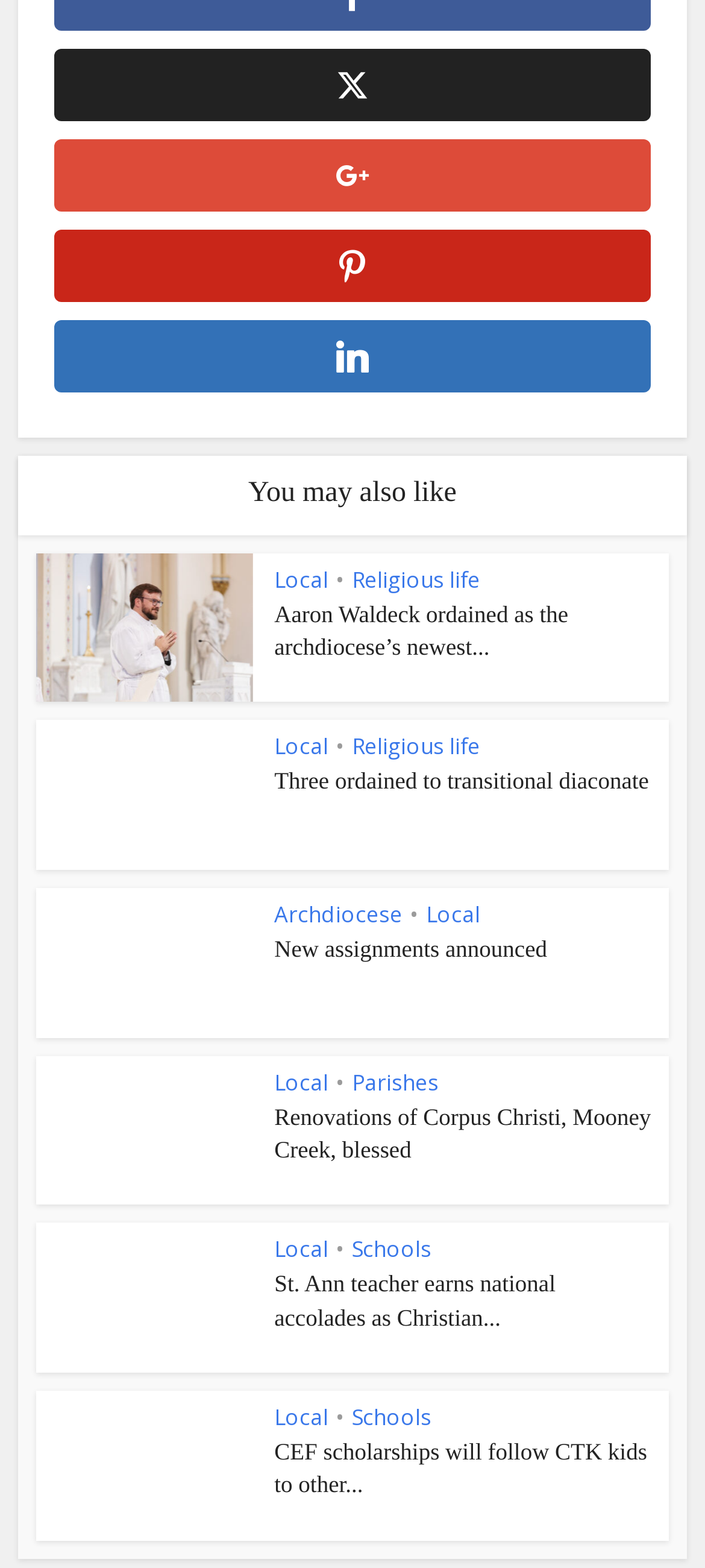Select the bounding box coordinates of the element I need to click to carry out the following instruction: "Apply now".

None